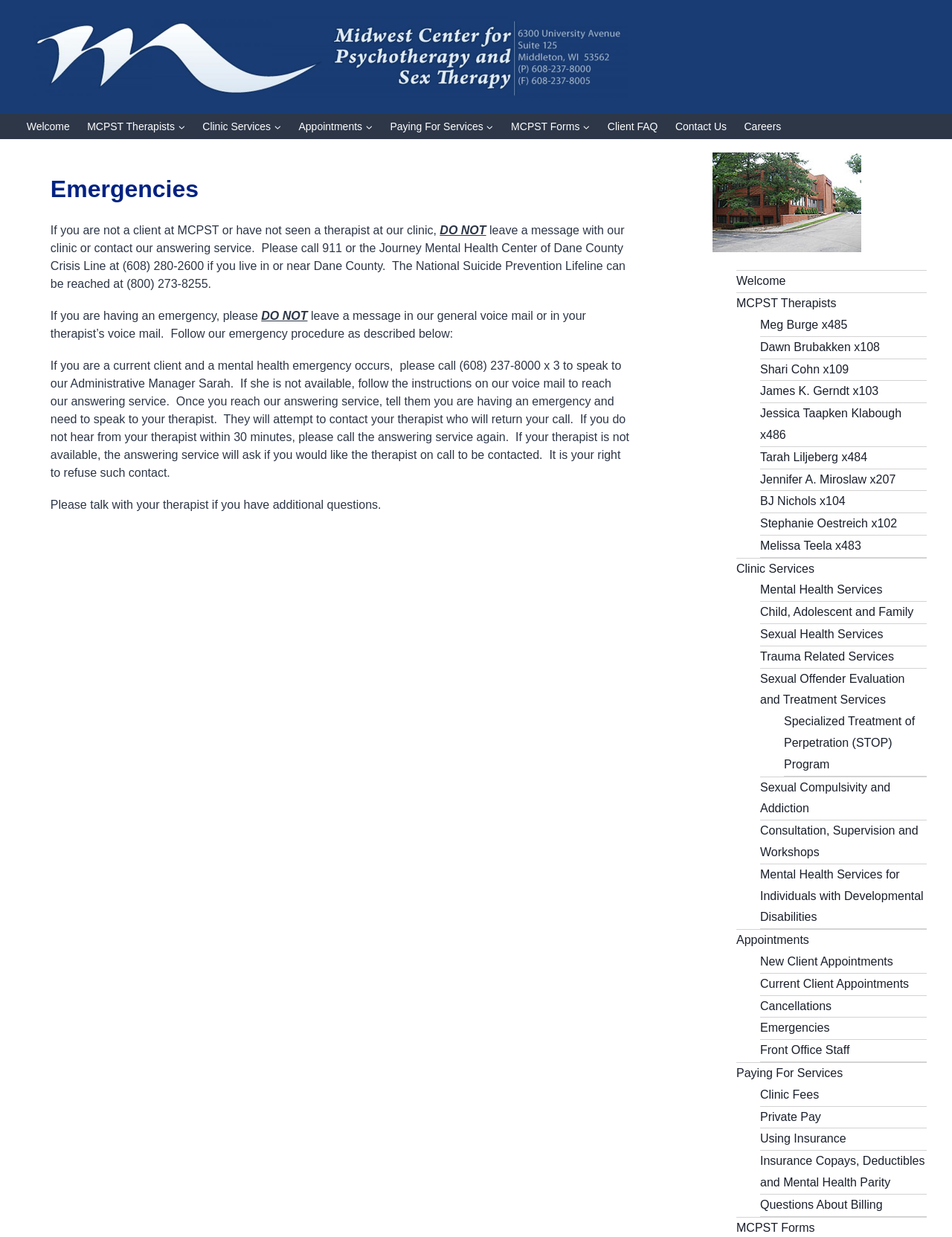Find the bounding box coordinates for the HTML element described as: "Clinic Fees". The coordinates should consist of four float values between 0 and 1, i.e., [left, top, right, bottom].

[0.798, 0.88, 0.86, 0.89]